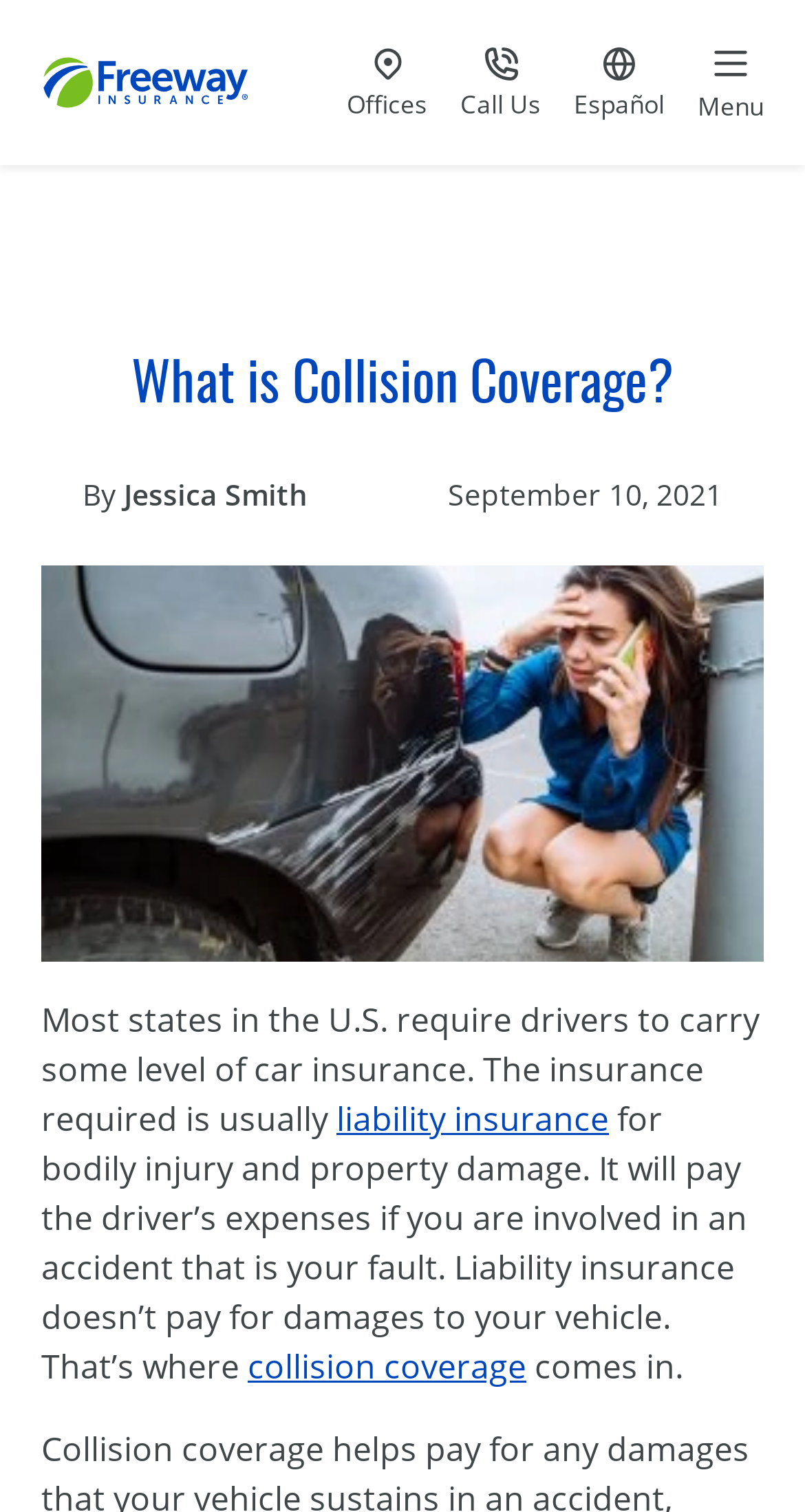What type of insurance is required in most US states?
Using the picture, provide a one-word or short phrase answer.

Liability insurance